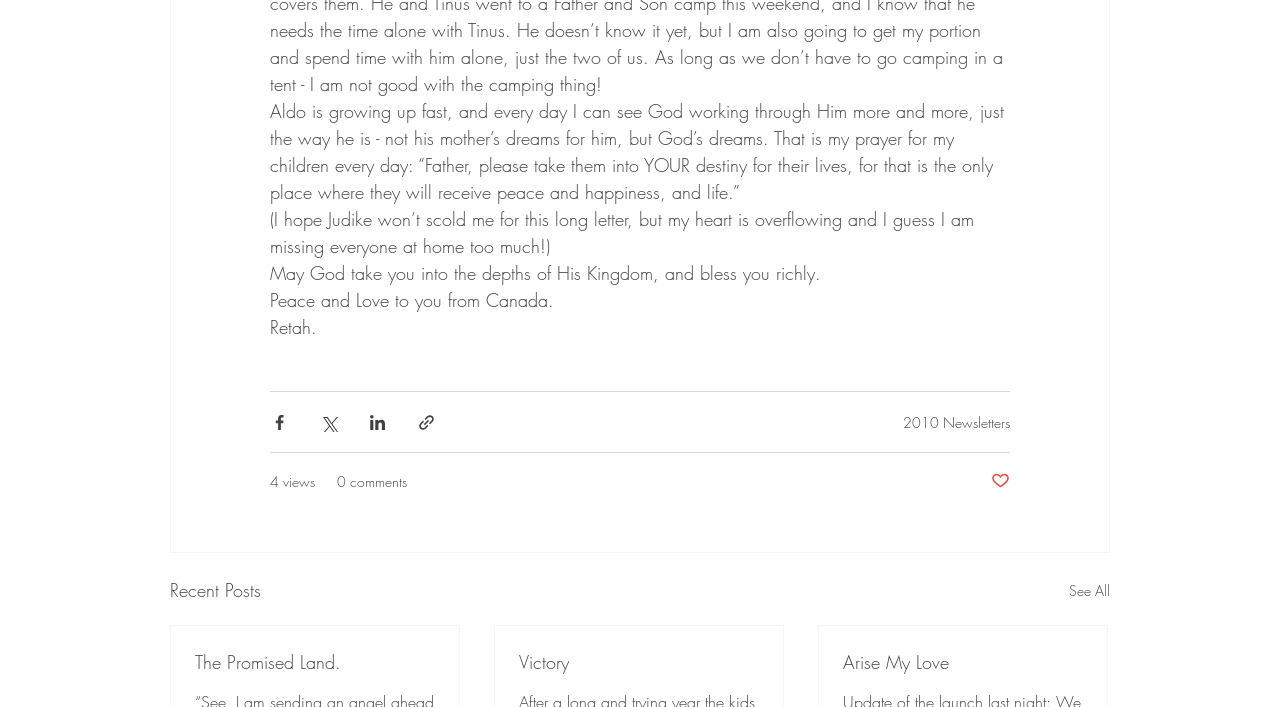Please provide the bounding box coordinate of the region that matches the element description: Arise My Love. Coordinates should be in the format (top-left x, top-left y, bottom-right x, bottom-right y) and all values should be between 0 and 1.

[0.659, 0.919, 0.846, 0.953]